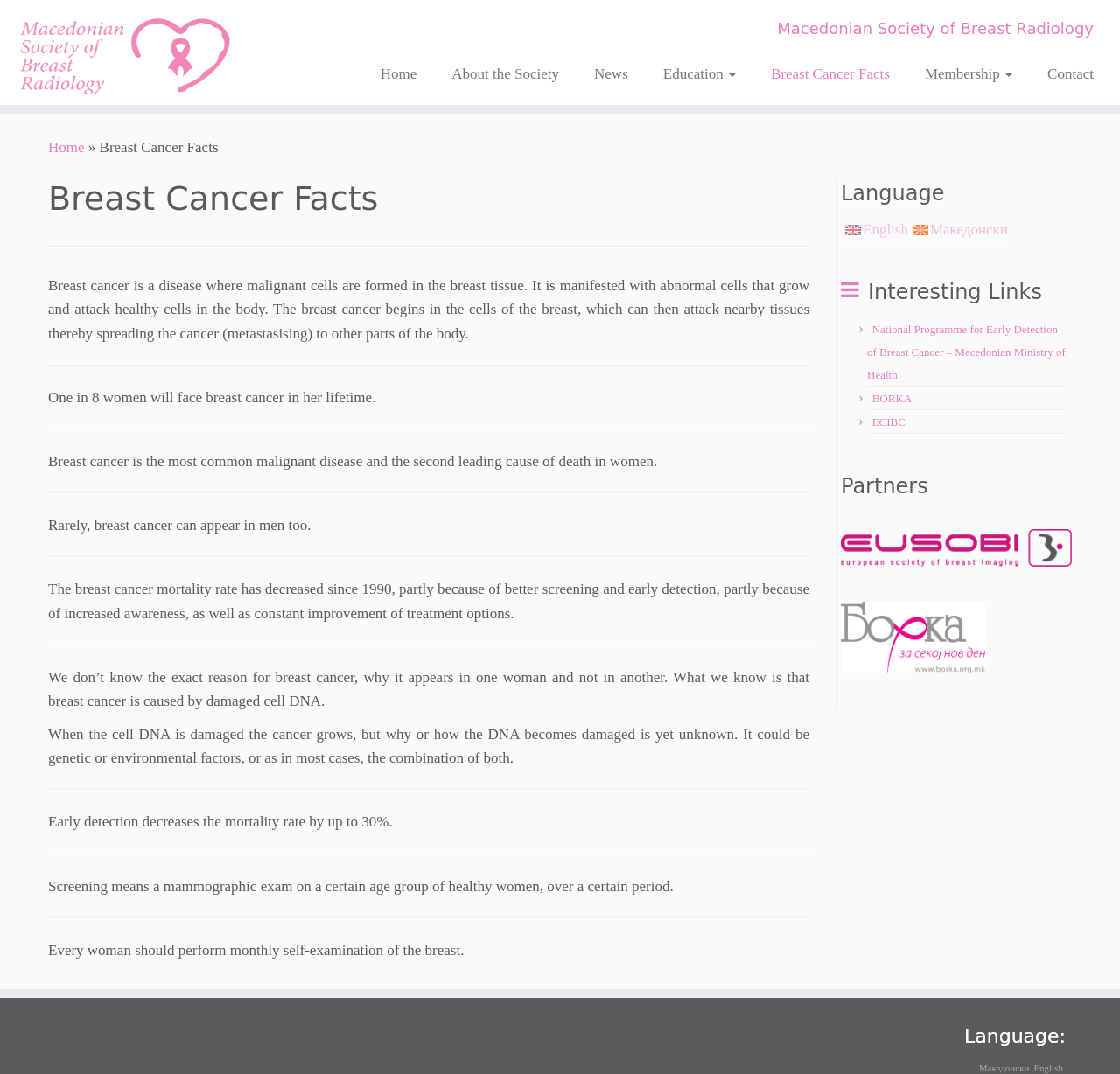Please determine the bounding box coordinates of the element's region to click for the following instruction: "Click the 'Home' link".

[0.324, 0.054, 0.388, 0.084]